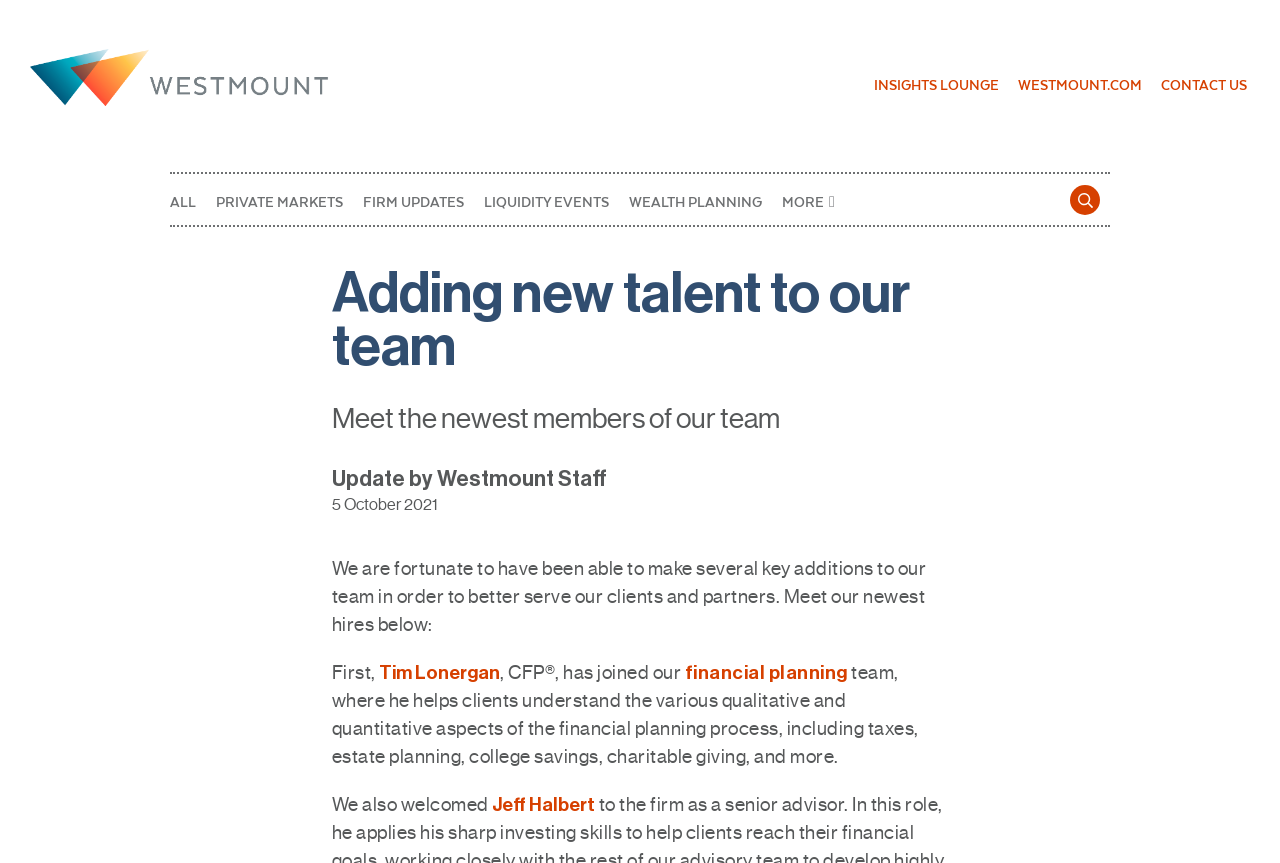What is Tim Lonergan's profession?
Please use the visual content to give a single word or phrase answer.

Financial planning